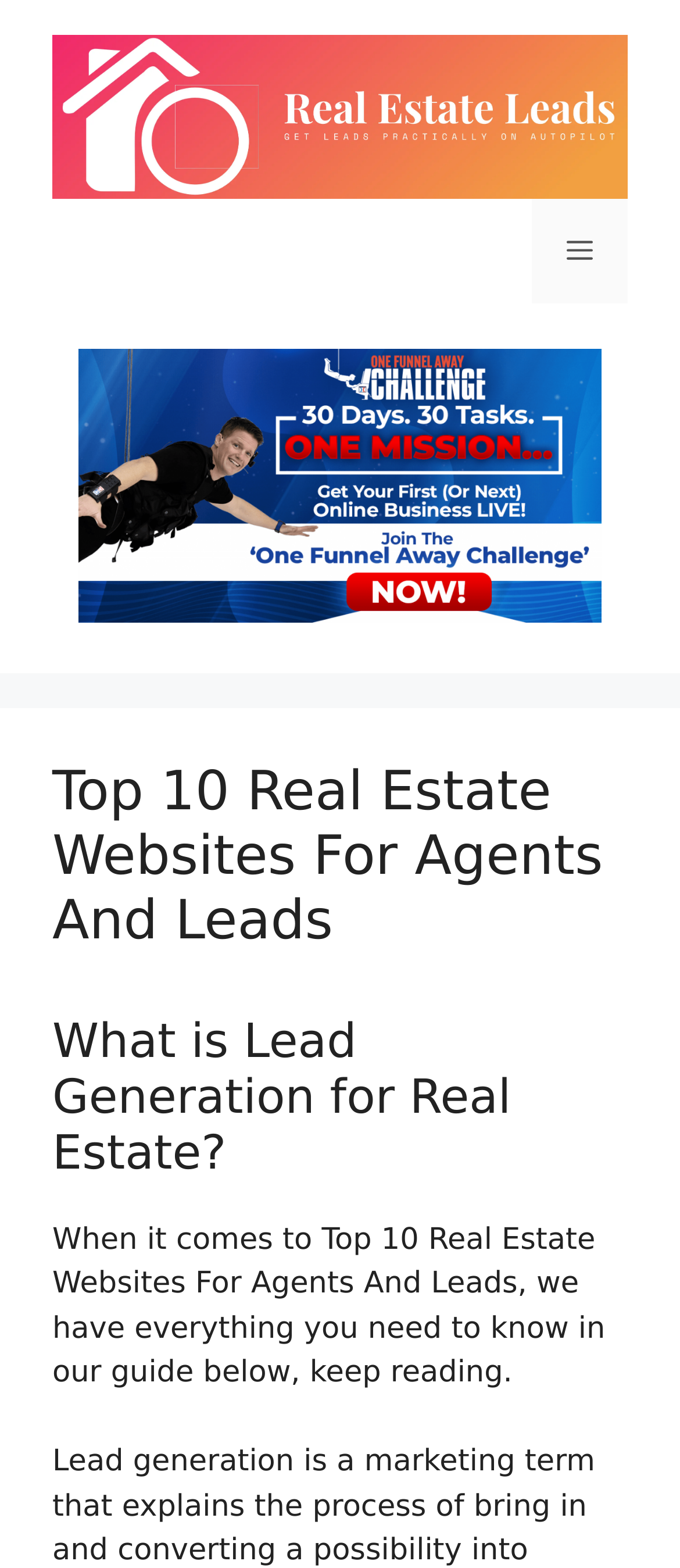Find the bounding box coordinates of the UI element according to this description: "alt="Best Lead Generation Tool"".

[0.115, 0.381, 0.885, 0.403]